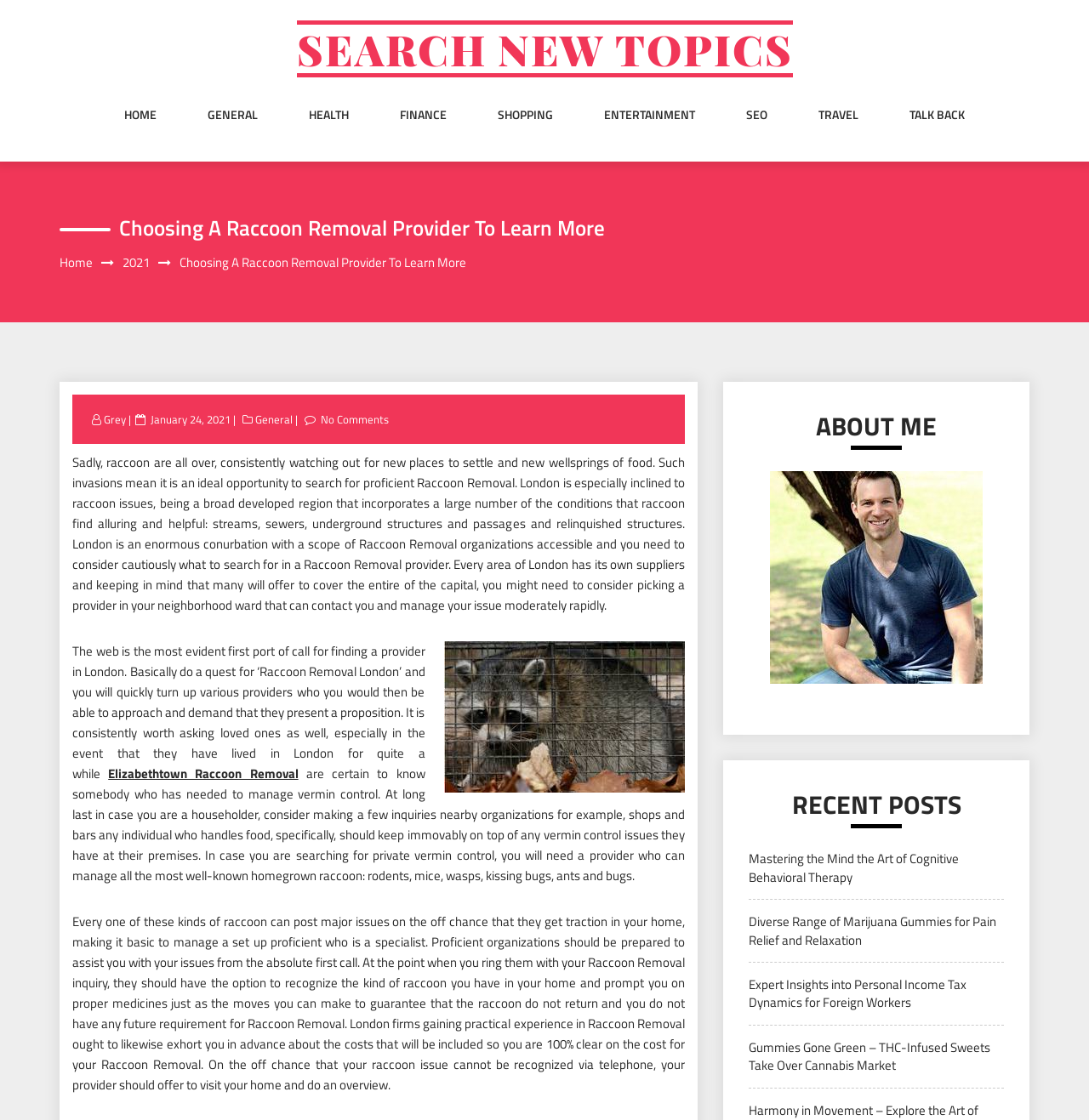What is the name of the link below the heading 'Choosing A Raccoon Removal Provider To Learn More'?
Using the visual information from the image, give a one-word or short-phrase answer.

Home